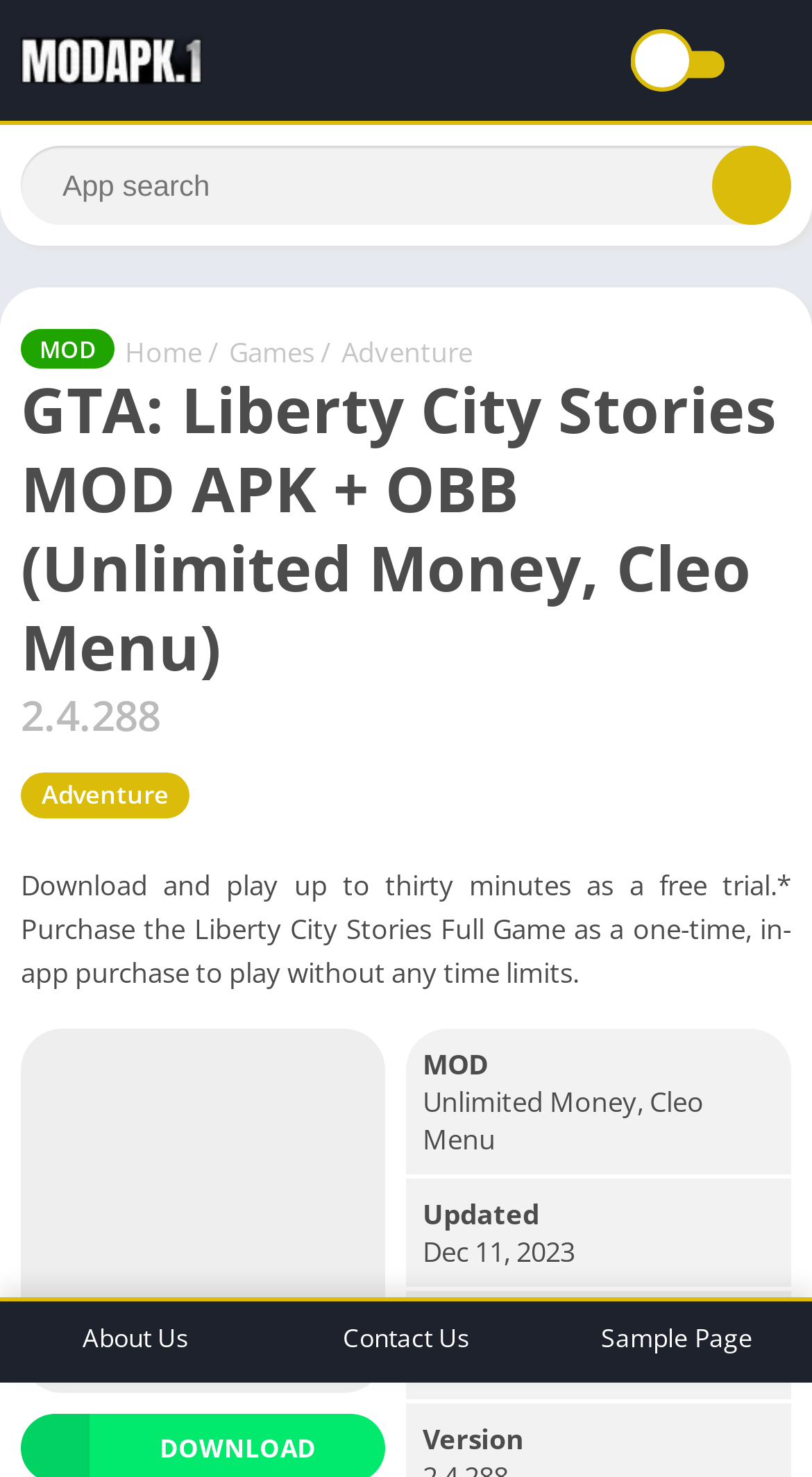What type of game is GTA: Liberty City Stories?
Give a detailed and exhaustive answer to the question.

The link element says 'Adventure' which indicates that GTA: Liberty City Stories is an adventure game.